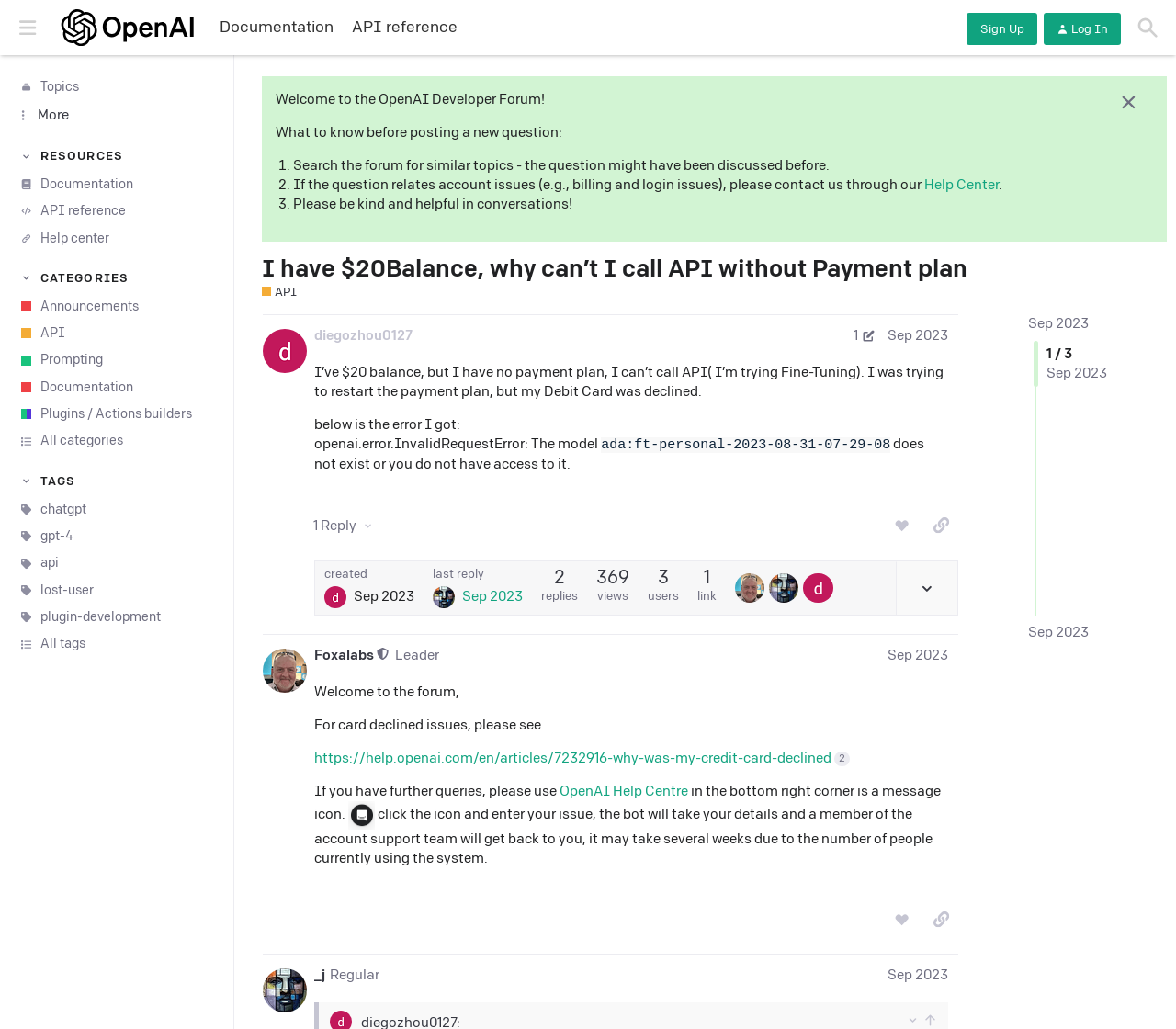Detail the various sections and features of the webpage.

This webpage is a forum discussion page on the OpenAI Developer Forum. At the top, there is a header section with a button to toggle the sidebar, a link to the OpenAI Developer Forum, and buttons to sign up and log in. Below the header, there are several links to different sections of the forum, including topics, documentation, API reference, and help center.

On the left side, there is a sidebar with several sections, including resources, categories, and tags. Each section has a button to expand or collapse it, and within each section, there are links to specific topics or categories.

The main content of the page is a discussion thread with a title "I have $20 balance, why can't I call API without Payment plan". The thread has a heading with the title, and below it, there is a post from a user named diegozhou0127. The post has a heading with the user's name and a link to their profile, and below it, there is the text of the post, which describes an issue with calling the API without a payment plan. The post also includes an error message with details about the issue.

Below the post, there is a link to reply to the post, and a button to expand or collapse the replies. There is also a link to the post's edit history, which shows when the post was edited and by whom.

At the bottom of the page, there are links to navigate to other pages of the discussion thread, with a count of the total number of pages.